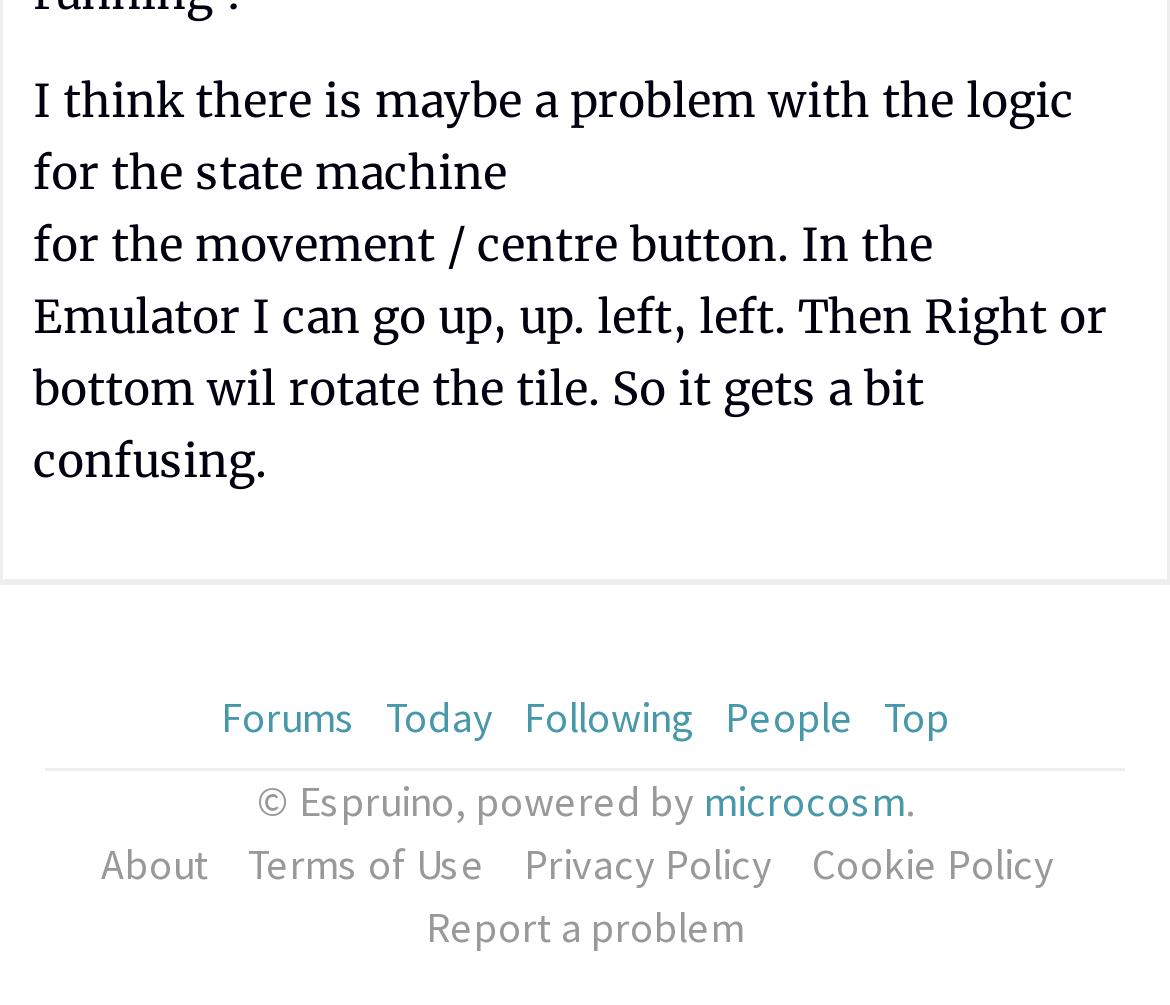Provide the bounding box coordinates of the HTML element this sentence describes: "Forums". The bounding box coordinates consist of four float numbers between 0 and 1, i.e., [left, top, right, bottom].

[0.188, 0.687, 0.304, 0.74]